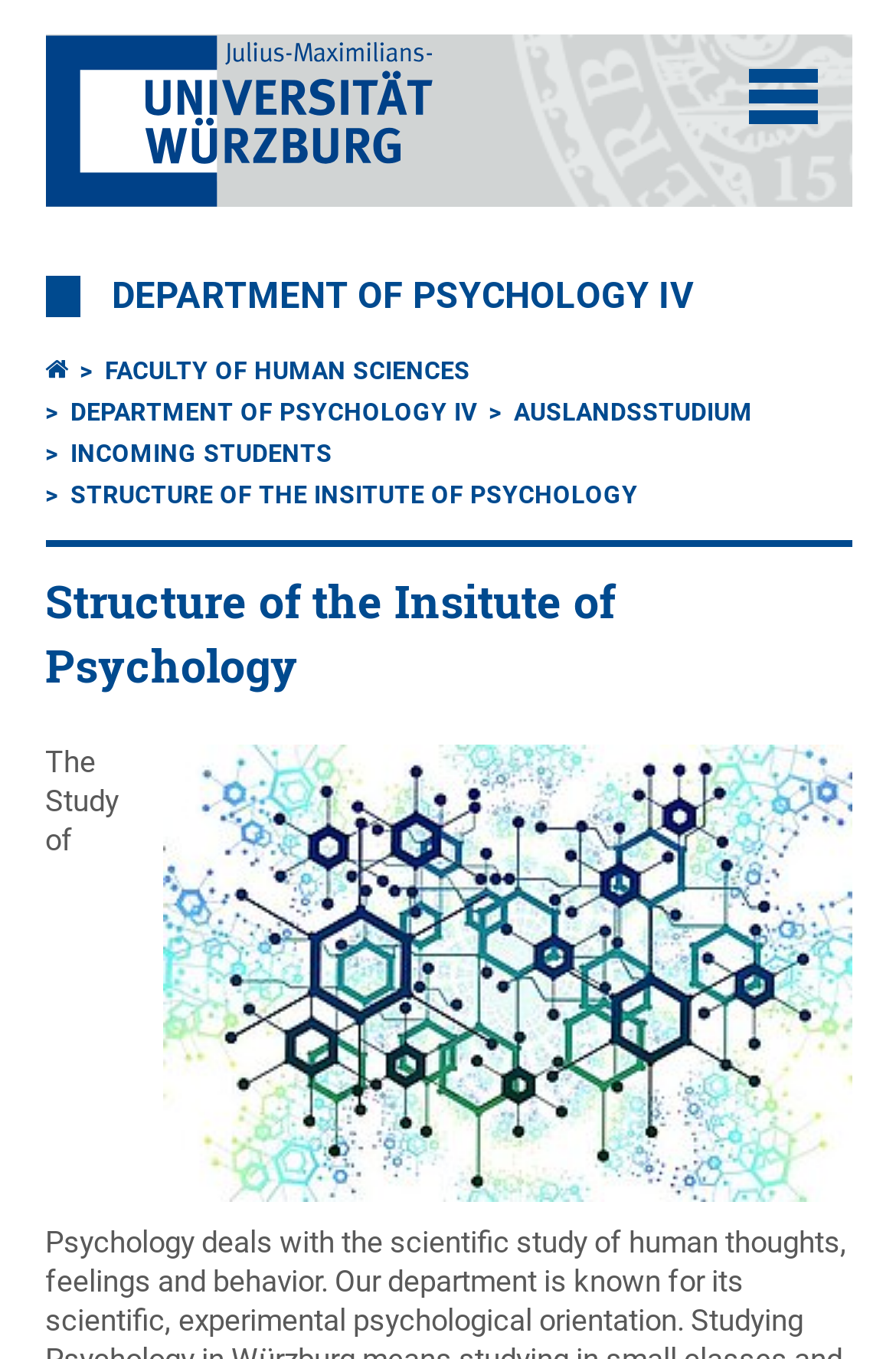Use a single word or phrase to respond to the question:
What is the bounding box coordinate of the image?

[0.05, 0.025, 0.486, 0.152]